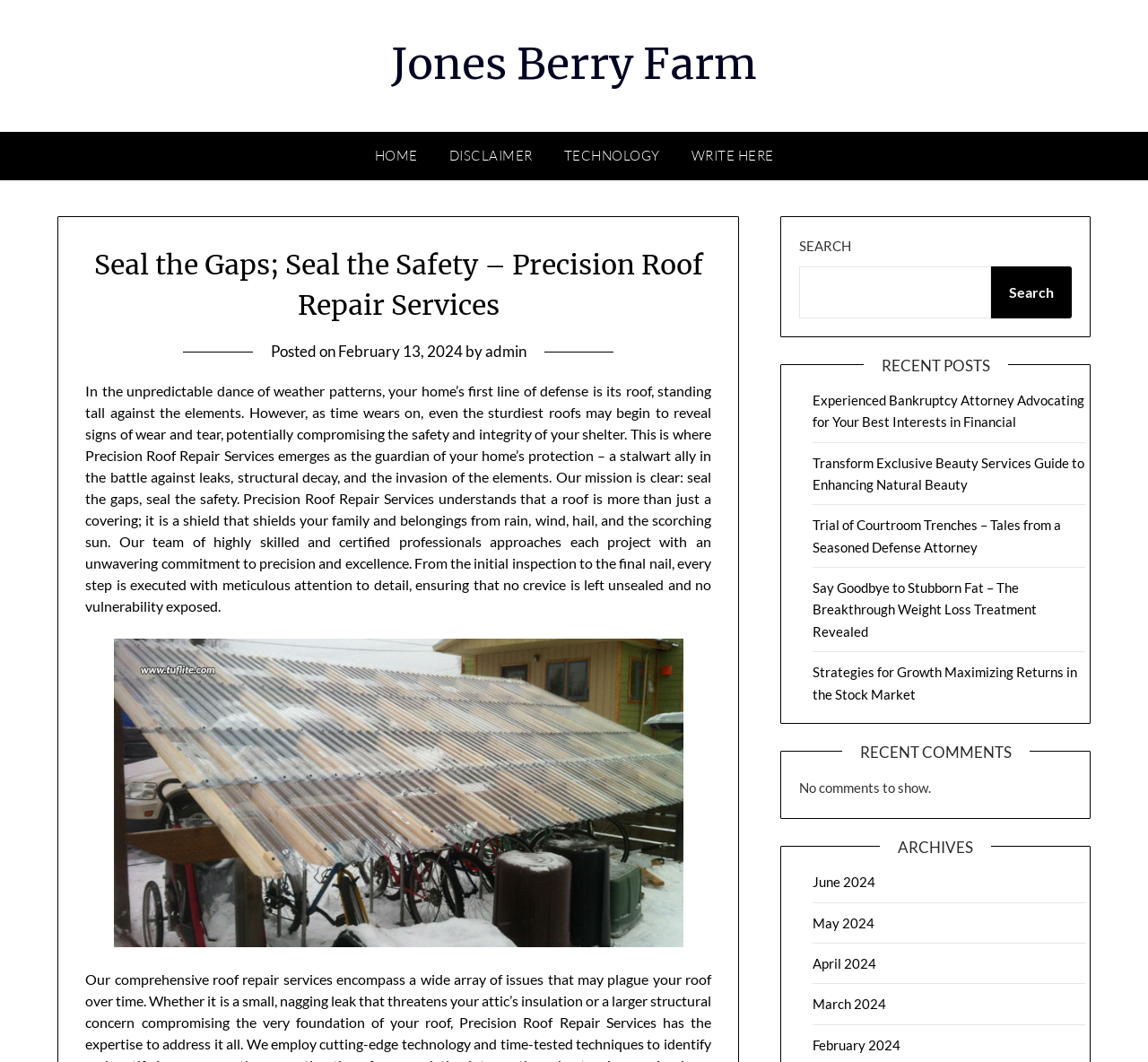Find and provide the bounding box coordinates for the UI element described with: "February 2024".

None